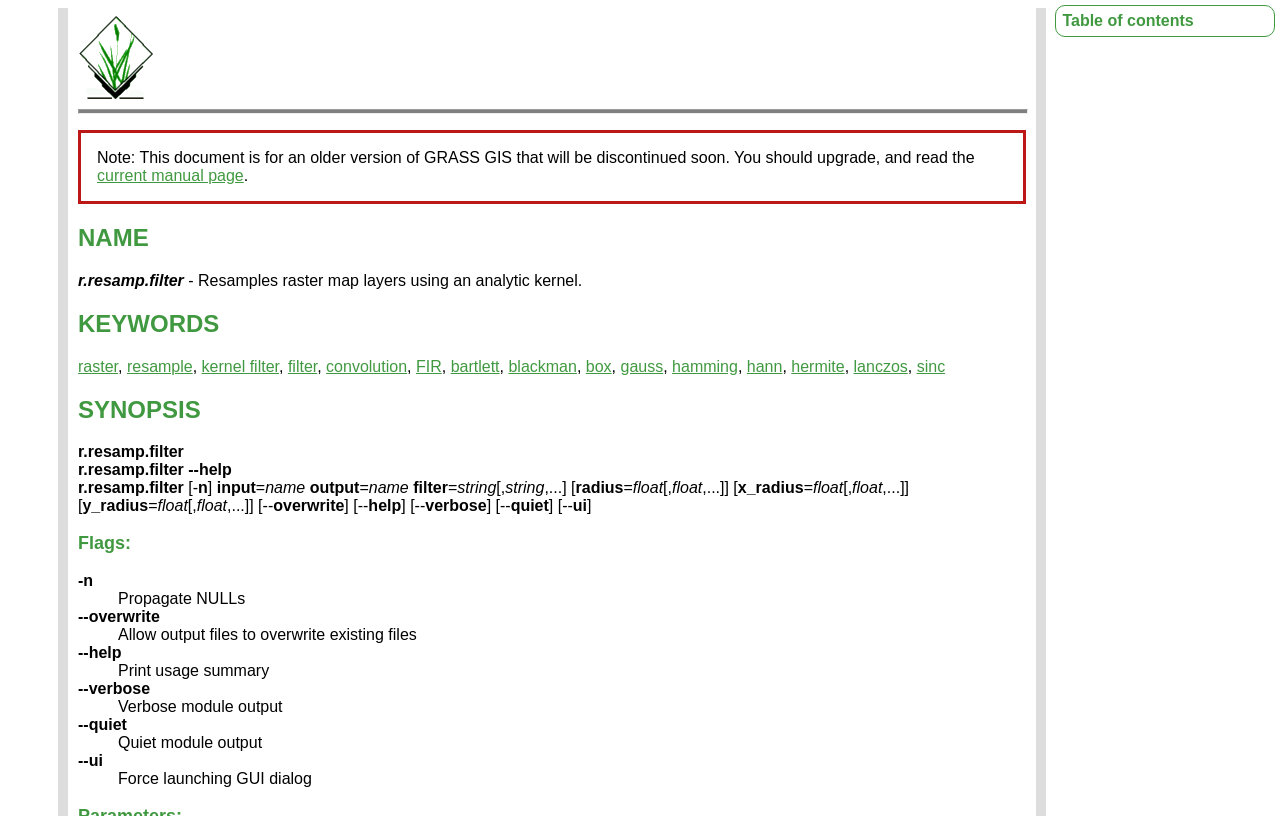Detail the webpage's structure and highlights in your description.

The webpage is a manual page for the `r.resamp.filter` command in GRASS GIS. At the top, there is a GRASS logo and a horizontal separator line. Below the separator, there is a note warning that the document is for an older version of GRASS GIS that will be discontinued soon, and a link to the current manual page.

The main content of the page is divided into sections, including "NAME", "KEYWORDS", "SYNOPSIS", and "Flags:". The "NAME" section displays the command name, `r.resamp.filter`, and a brief description of its function, which is to resample raster map layers using an analytic kernel.

The "KEYWORDS" section lists several related keywords, including "raster", "resample", "kernel", "filter", and others, which are all links. Below the keywords, there is a "SYNOPSIS" section that provides the command syntax and options.

The command syntax is displayed in a formatted way, with options and parameters listed in a specific order. There are several options available, including input and output file names, filter type, radius, and others. Each option is described in detail, with its default value and possible values listed.

Finally, the "Flags:" section lists several flags that can be used with the command, including `-n` to propagate NULLs, `--overwrite` to allow output files to overwrite existing files, `--help` to print usage summary, and `--verbose` to increase verbosity. Each flag is described in detail, with its function and possible values listed.